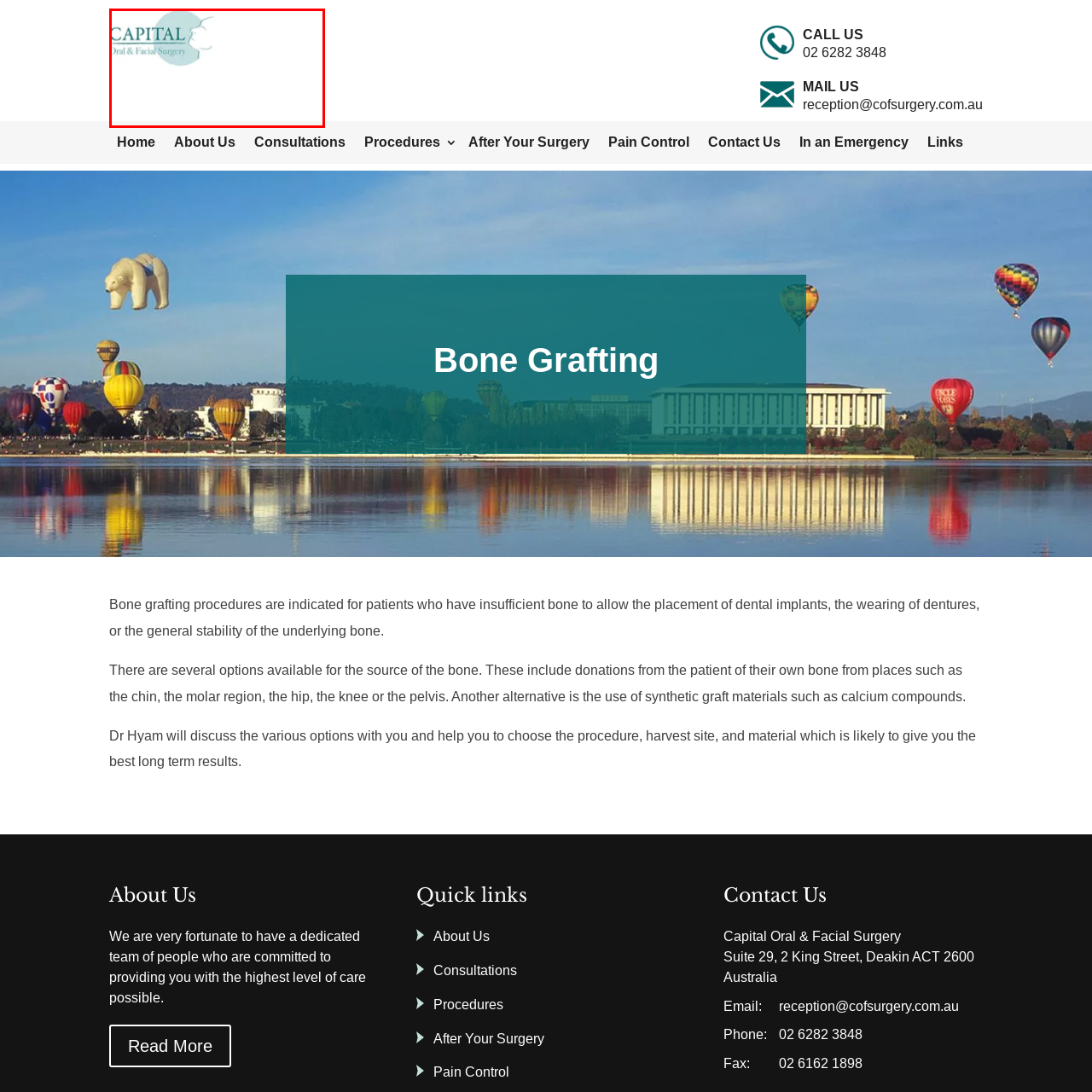What is the focus of the medical services provided by the clinic?  
Study the image enclosed by the red boundary and furnish a detailed answer based on the visual details observed in the image.

The phrase 'Oral & Facial Surgery' appears in a more delicate font below 'CAPITAL', indicating that the clinic specializes in providing professional medical services in these specific areas.